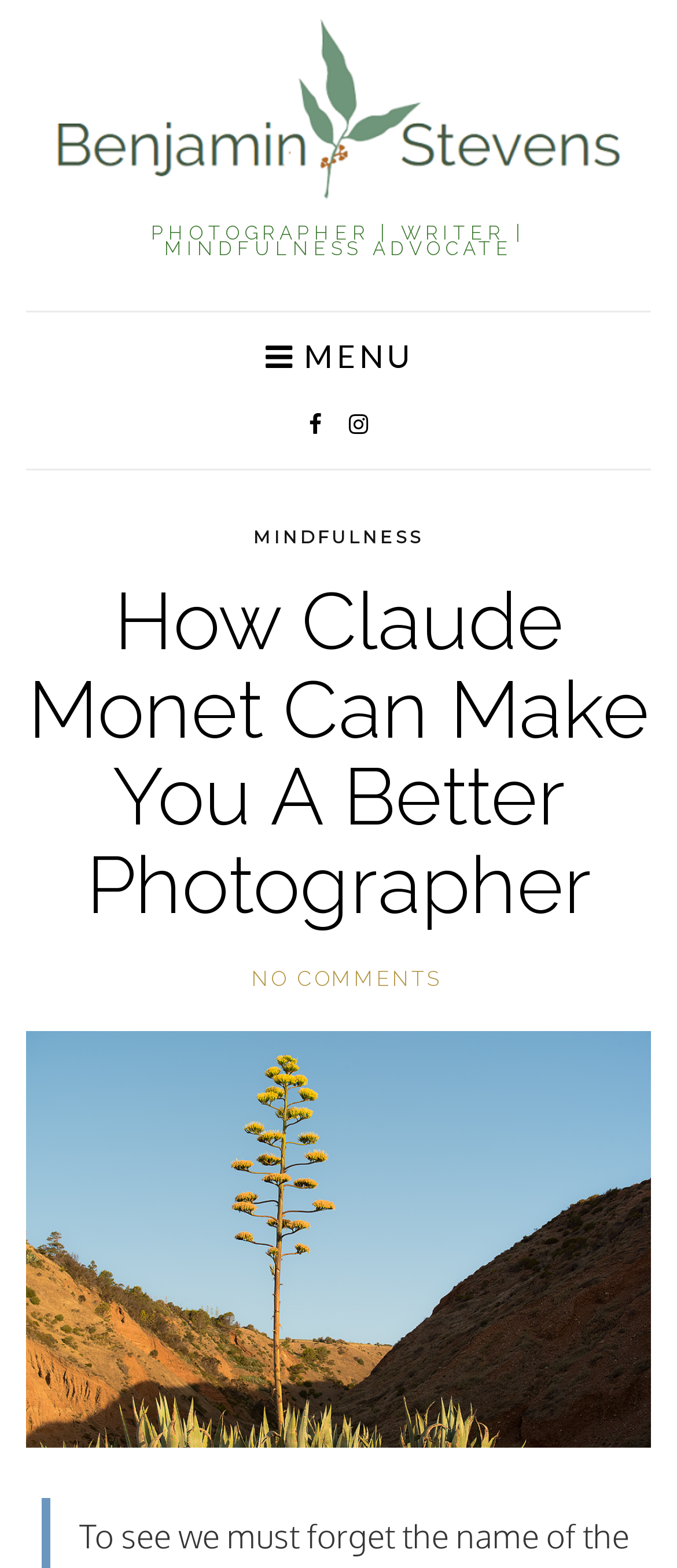Answer the question below using just one word or a short phrase: 
What is the profession of the author?

Photographer, Writer, Mindfulness Advocate